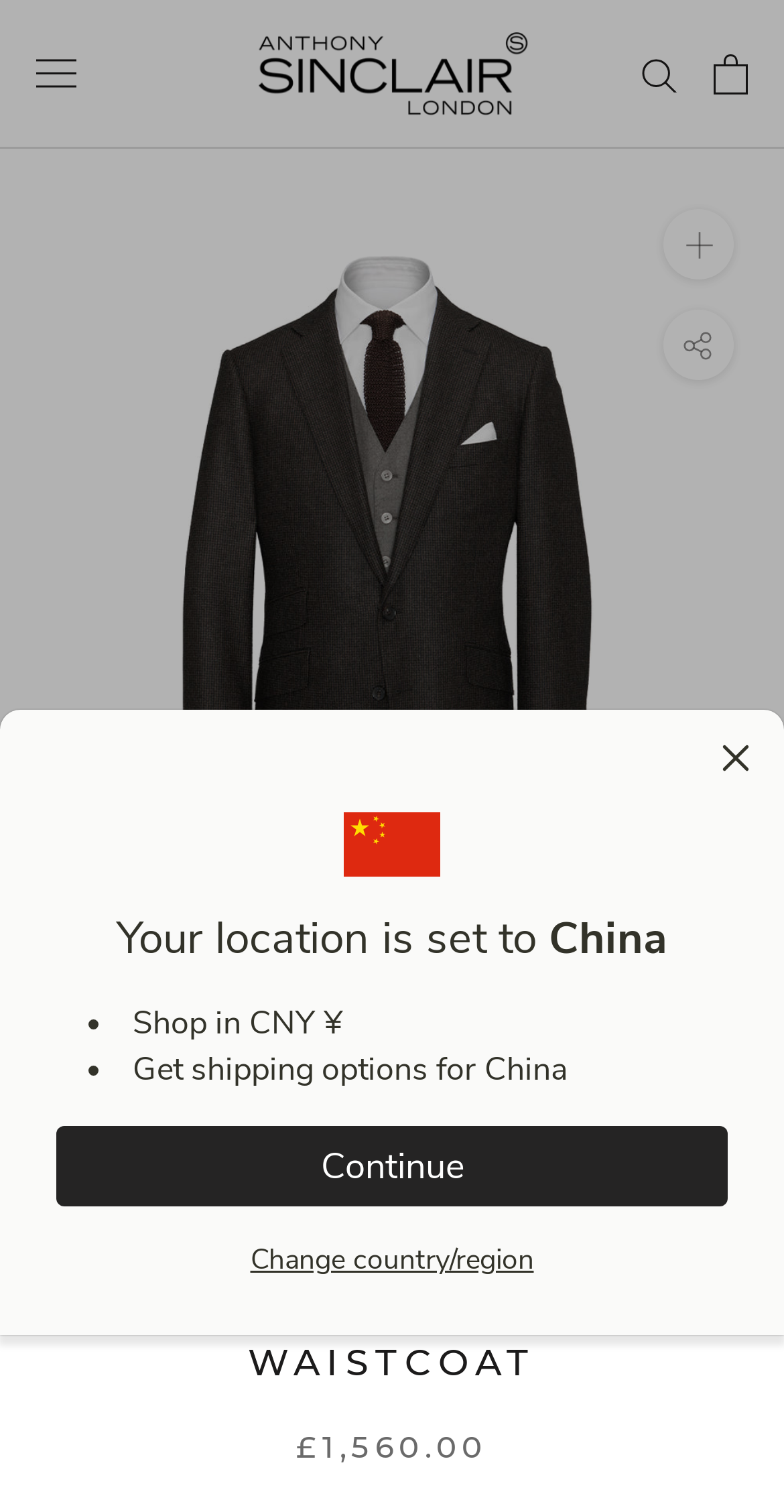Is the suit brown?
Using the image as a reference, answer the question with a short word or phrase.

Yes